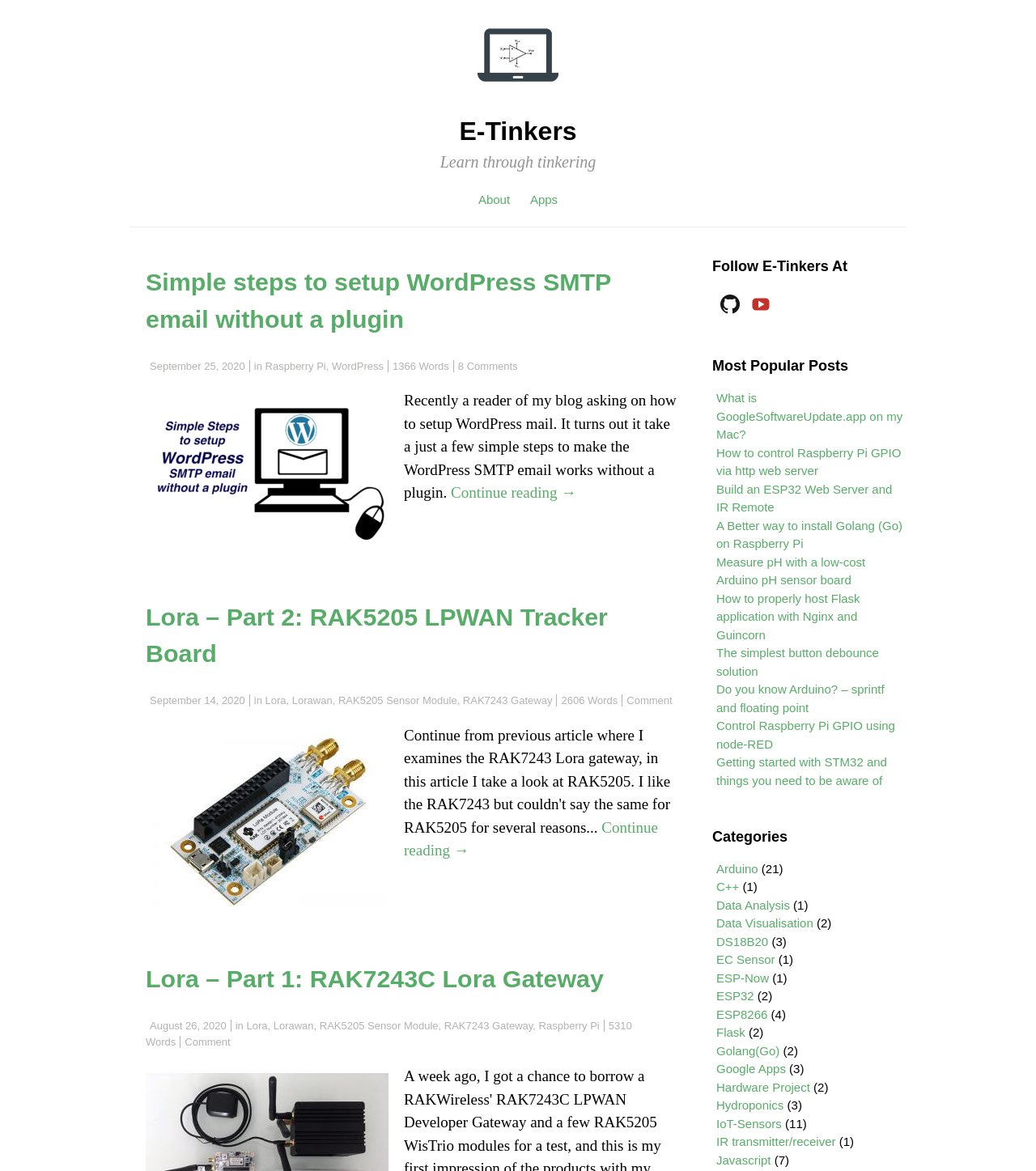Provide a short answer using a single word or phrase for the following question: 
What is the name of the website?

E-Tinkers